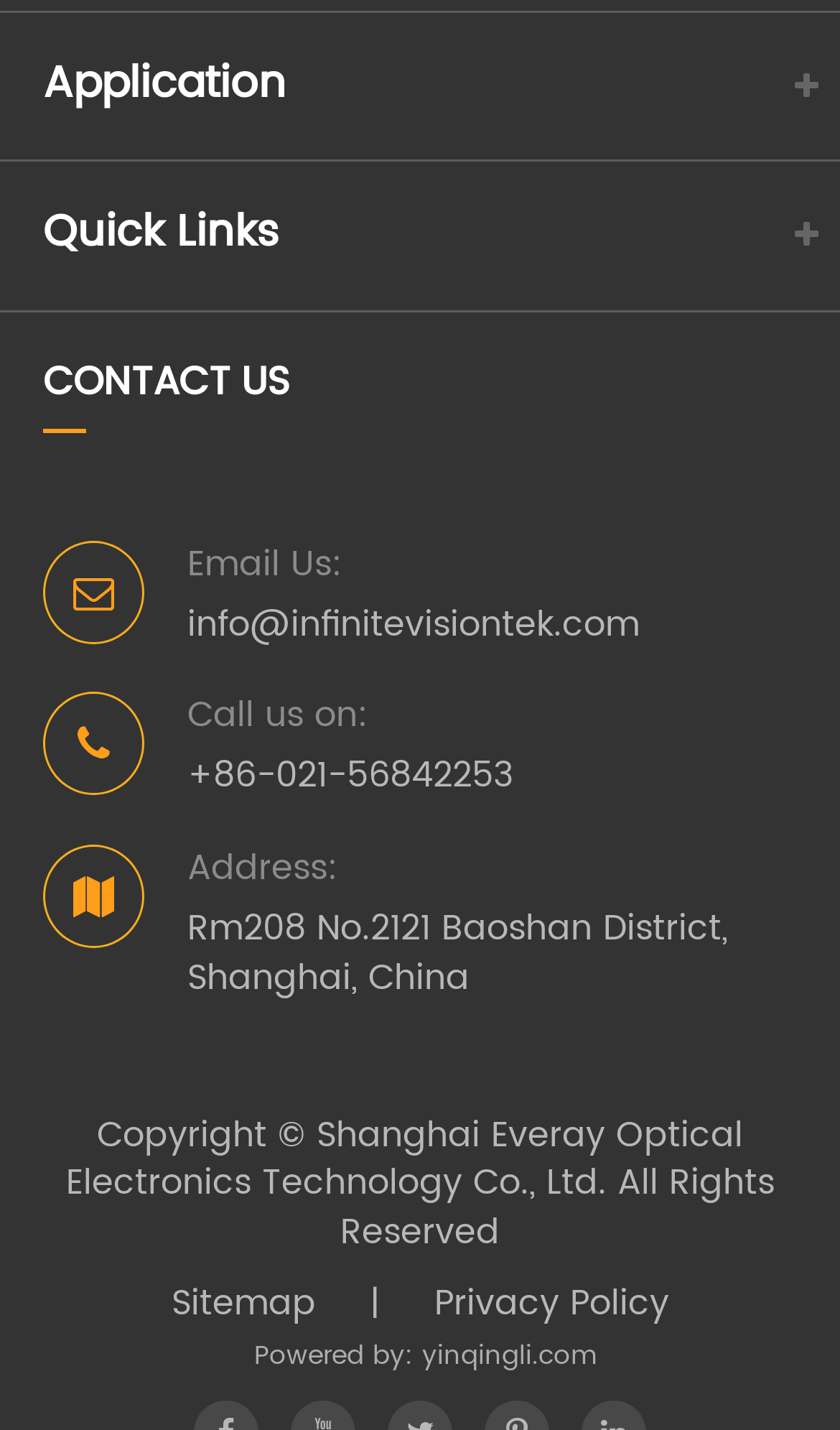Based on the element description parent_node: Analytics name="cookie-categories" value="analytics", identify the bounding box coordinates for the UI element. The coordinates should be in the format (top-left x, top-left y, bottom-right x, bottom-right y) and within the 0 to 1 range.

None